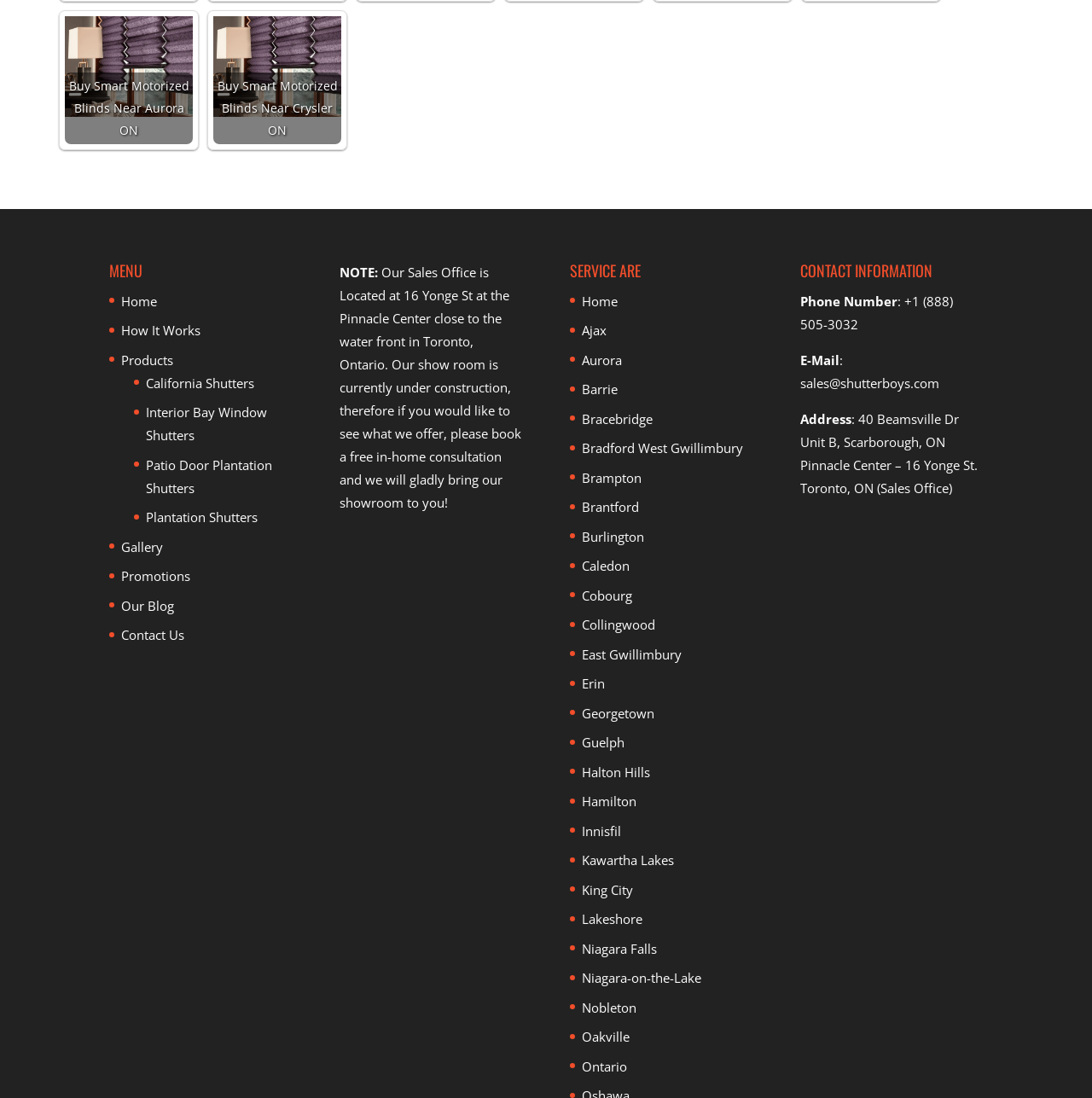Please predict the bounding box coordinates of the element's region where a click is necessary to complete the following instruction: "Navigate to 'How It Works'". The coordinates should be represented by four float numbers between 0 and 1, i.e., [left, top, right, bottom].

[0.111, 0.293, 0.184, 0.308]